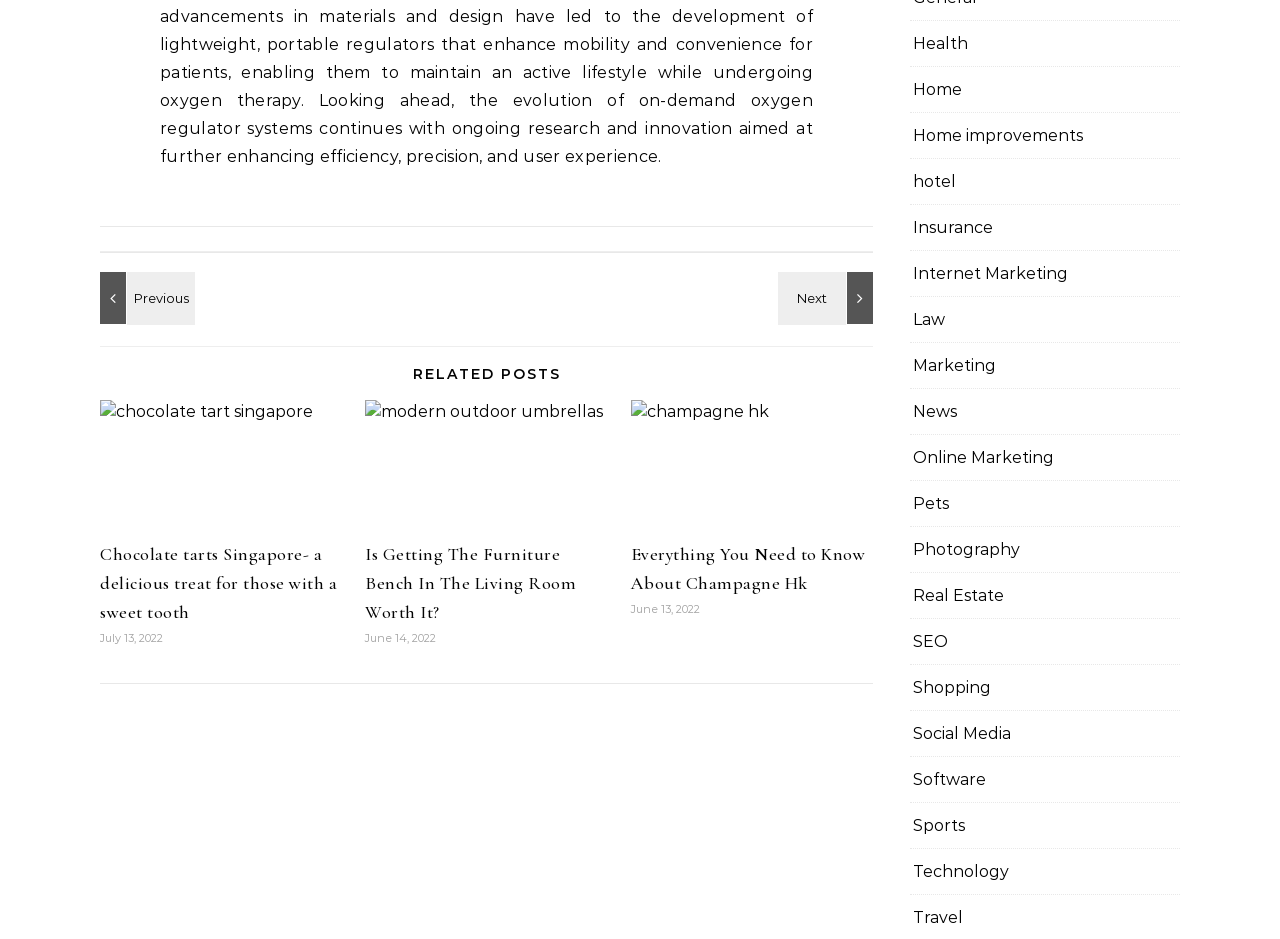Please identify the coordinates of the bounding box for the clickable region that will accomplish this instruction: "Click on the 'Previous' link".

[0.078, 0.29, 0.148, 0.345]